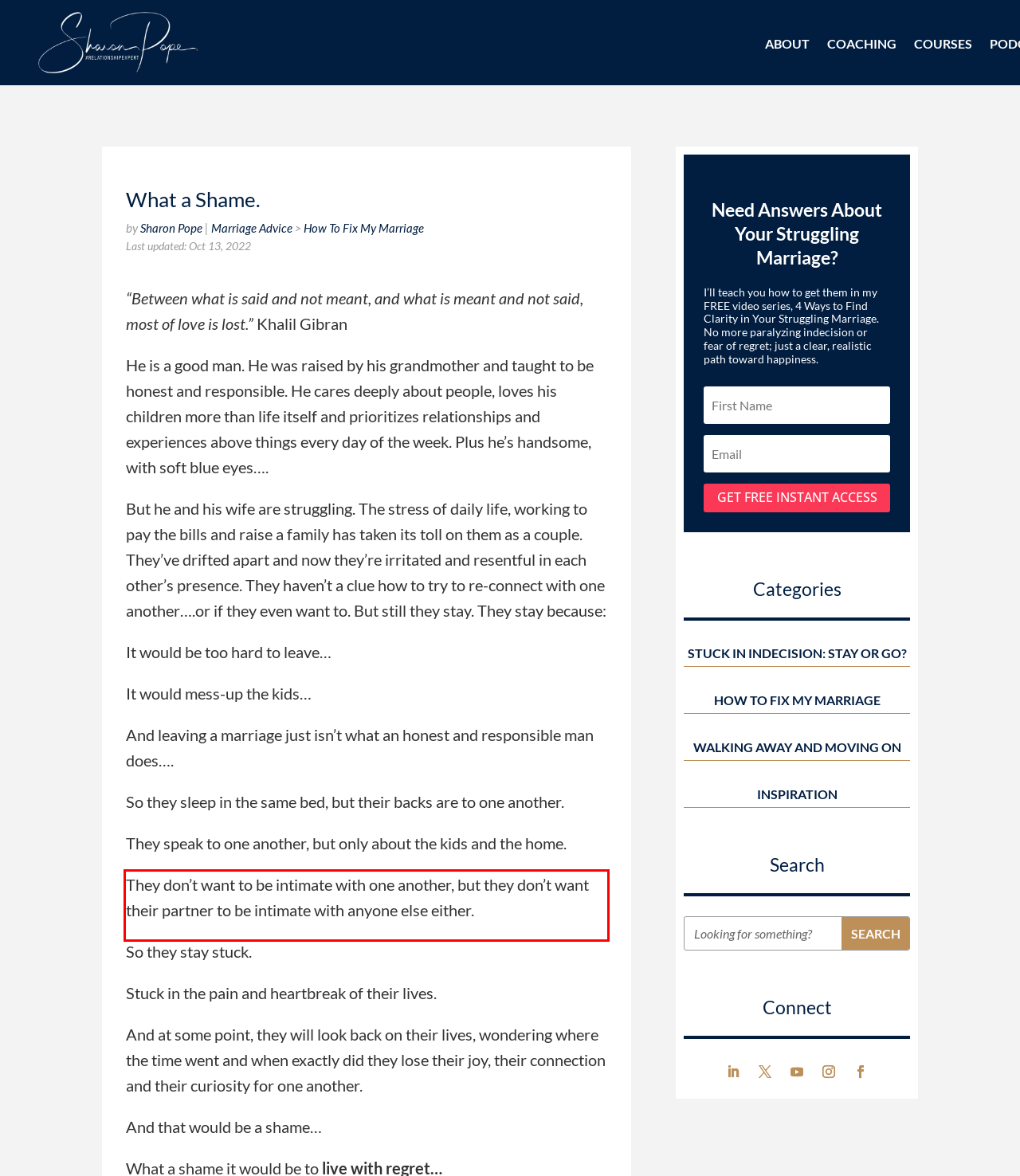You have a screenshot of a webpage with a red bounding box. Identify and extract the text content located inside the red bounding box.

They don’t want to be intimate with one another, but they don’t want their partner to be intimate with anyone else either.